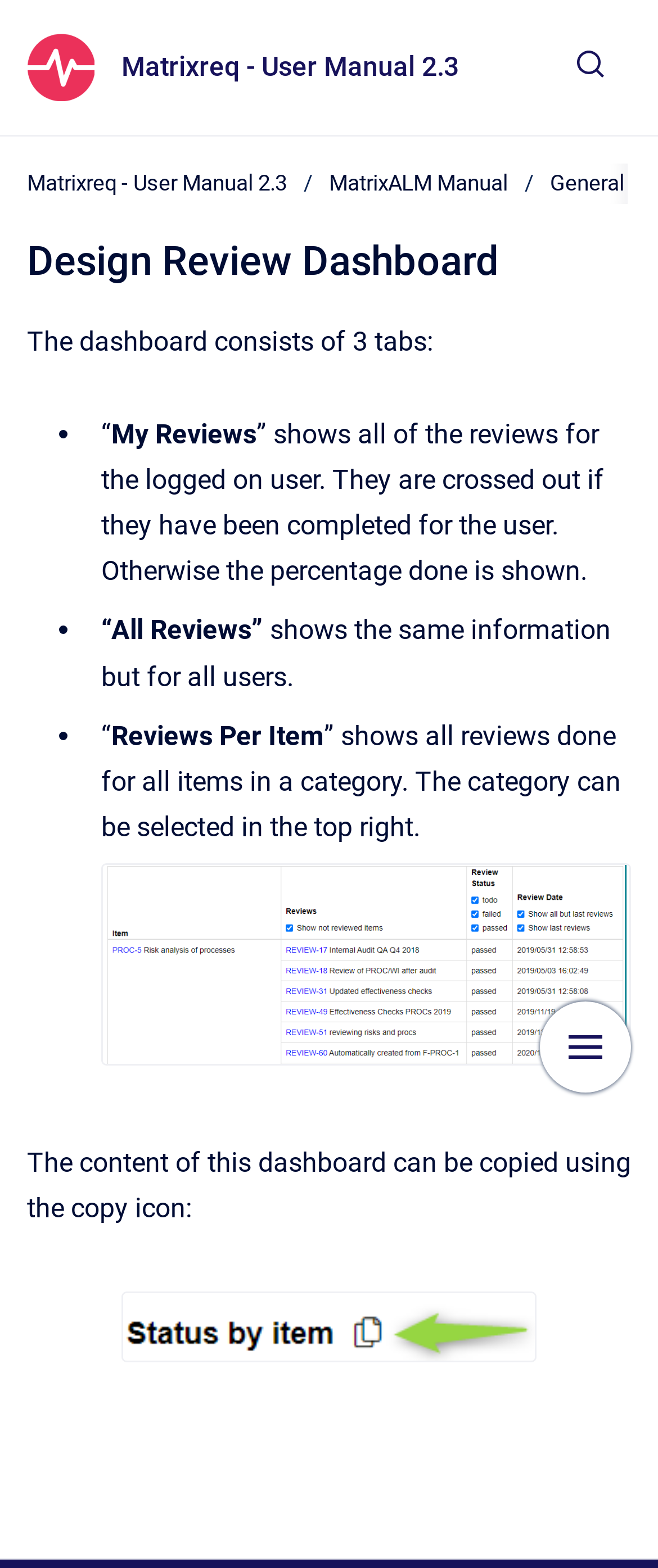Give a one-word or short phrase answer to this question: 
What is shown in the 'My Reviews' tab?

Reviews for the logged on user